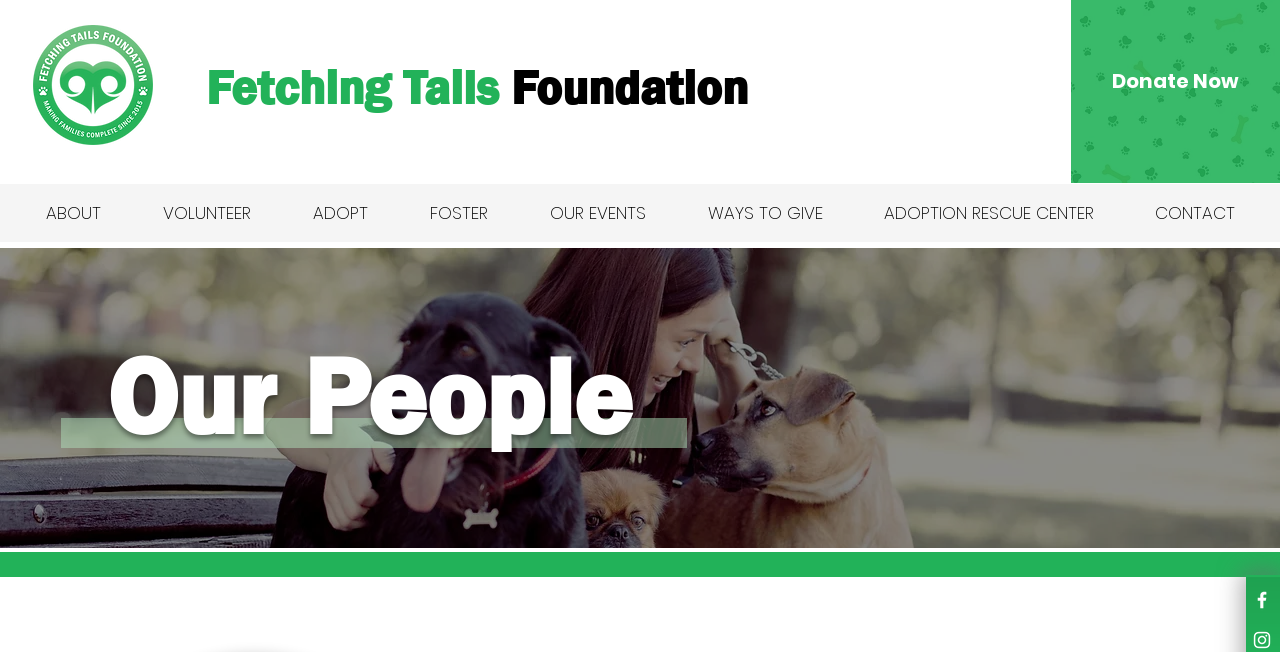Locate the bounding box coordinates of the area to click to fulfill this instruction: "Click the primary logo". The bounding box should be presented as four float numbers between 0 and 1, in the order [left, top, right, bottom].

[0.026, 0.038, 0.119, 0.222]